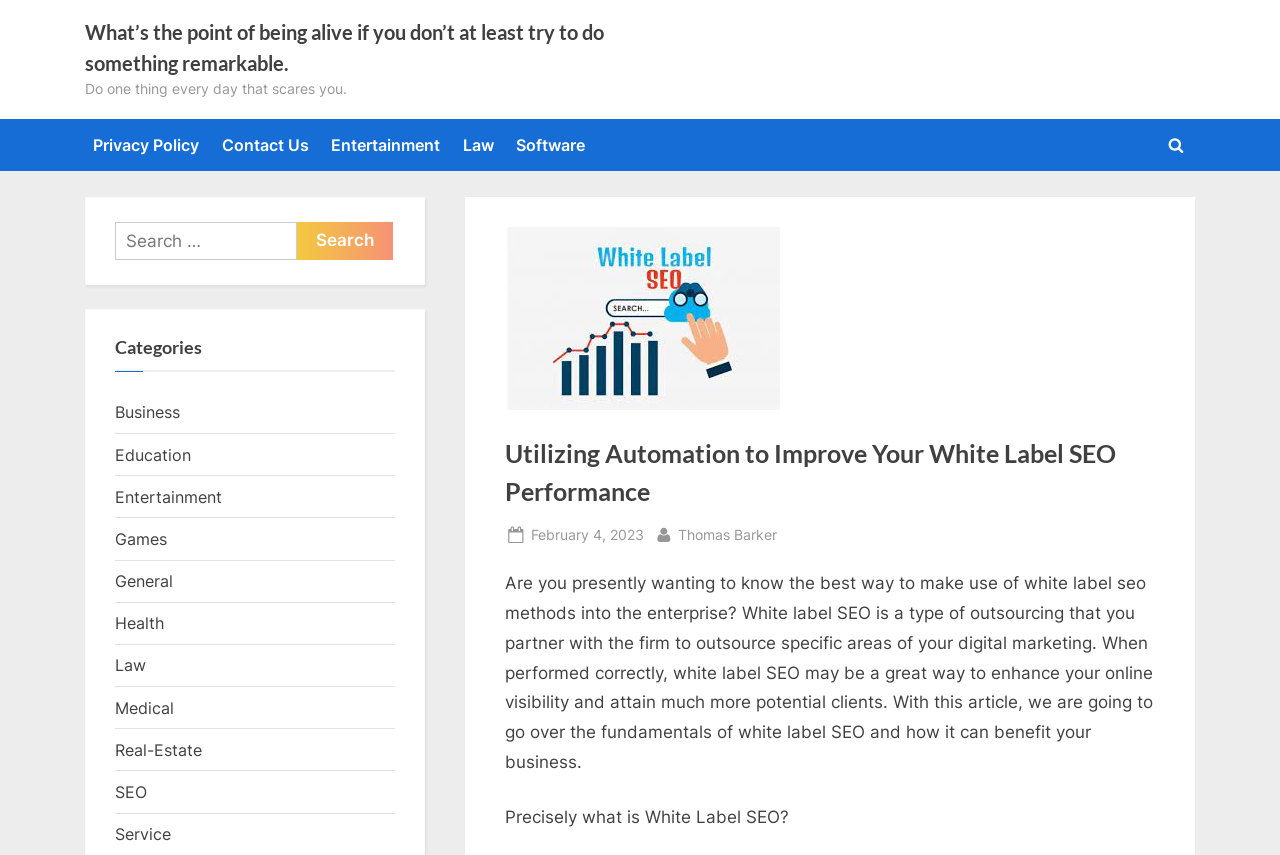Please specify the bounding box coordinates of the element that should be clicked to execute the given instruction: 'Click on the 'Privacy Policy' link'. Ensure the coordinates are four float numbers between 0 and 1, expressed as [left, top, right, bottom].

[0.066, 0.148, 0.162, 0.192]